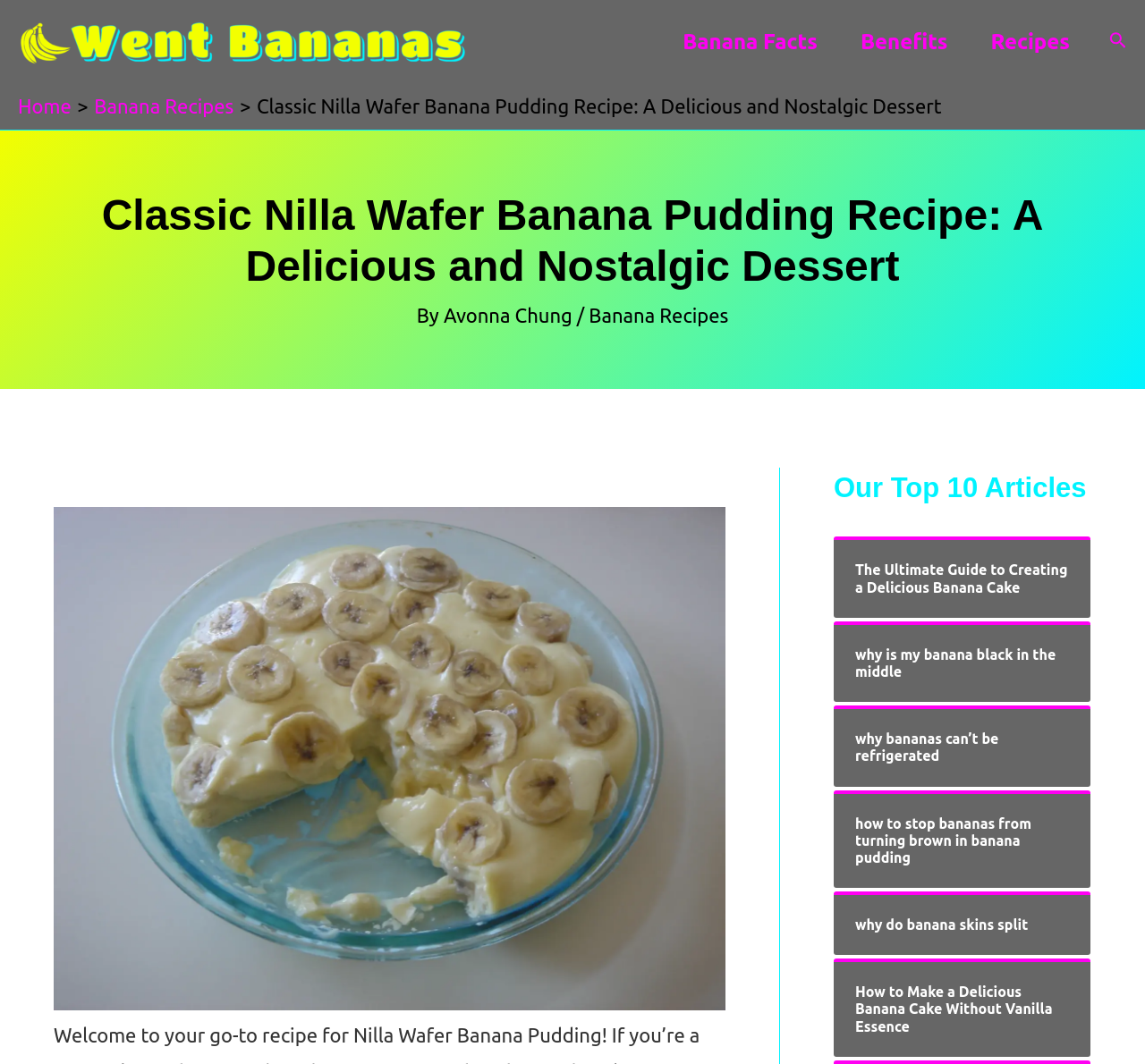Please specify the bounding box coordinates of the clickable region necessary for completing the following instruction: "Read the article about The Ultimate Guide to Creating a Delicious Banana Cake". The coordinates must consist of four float numbers between 0 and 1, i.e., [left, top, right, bottom].

[0.747, 0.528, 0.934, 0.56]